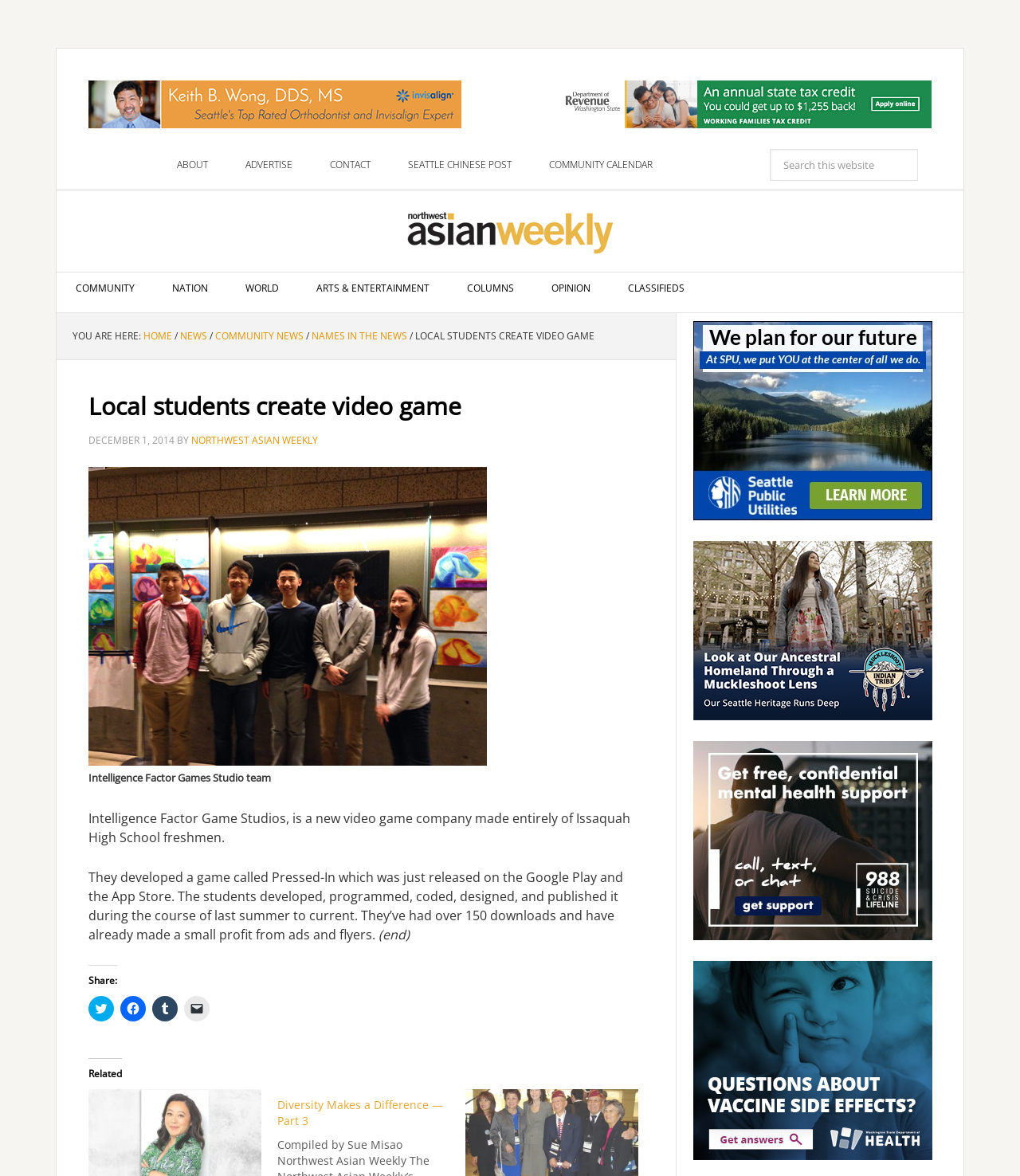Answer in one word or a short phrase: 
What is the name of the video game company?

Intelligence Factor Game Studios